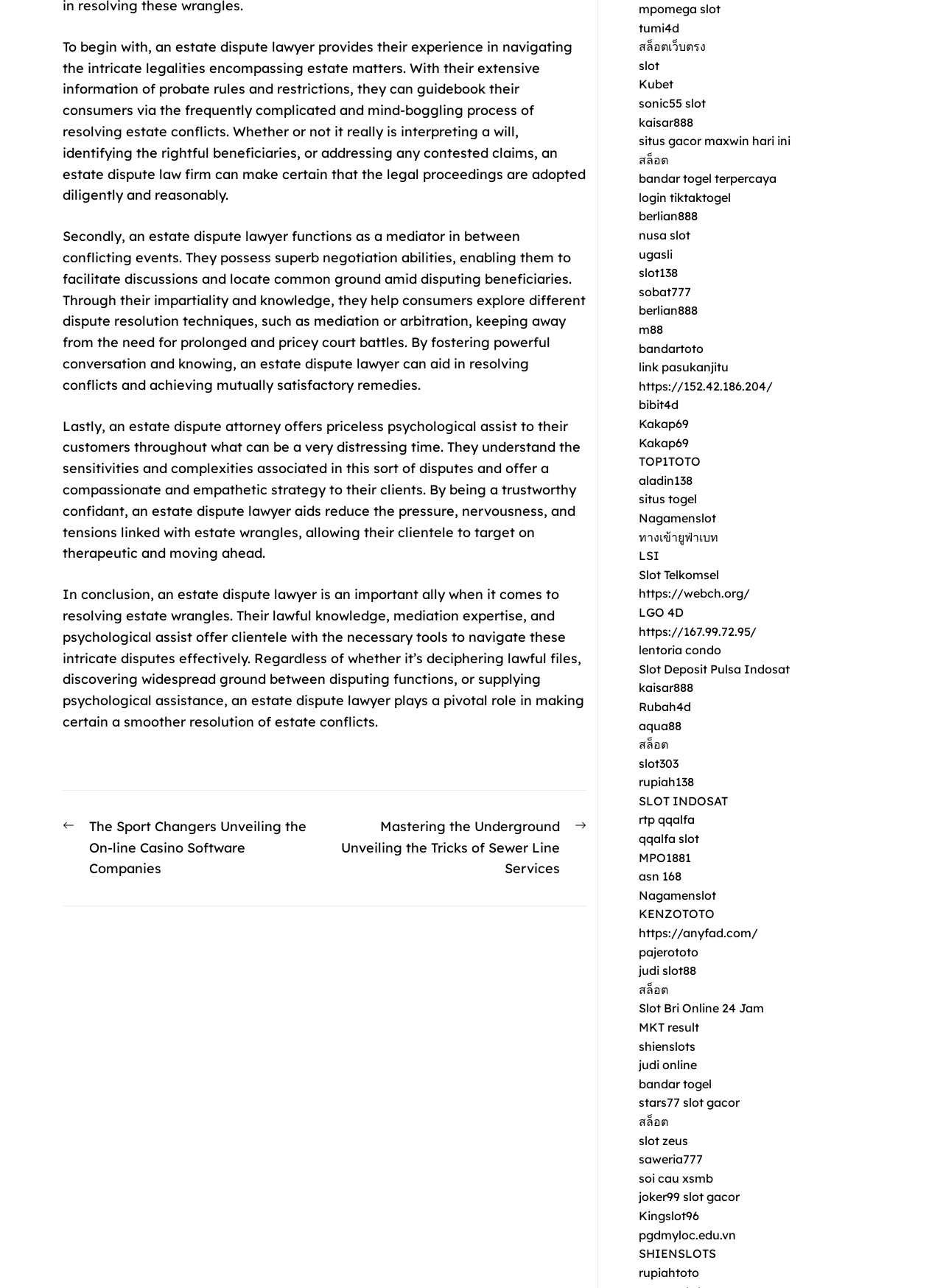Respond to the following query with just one word or a short phrase: 
What is the location of the 'Posts' navigation?

Top-right corner